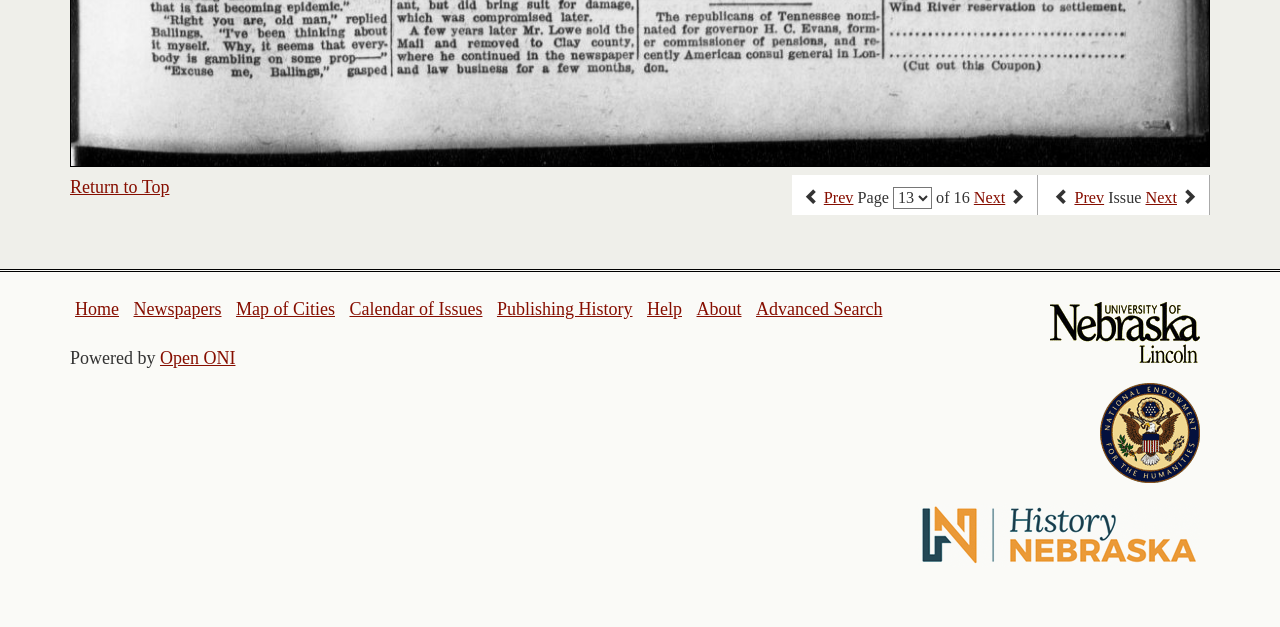Please find the bounding box coordinates of the element that you should click to achieve the following instruction: "go to next page". The coordinates should be presented as four float numbers between 0 and 1: [left, top, right, bottom].

[0.761, 0.301, 0.785, 0.33]